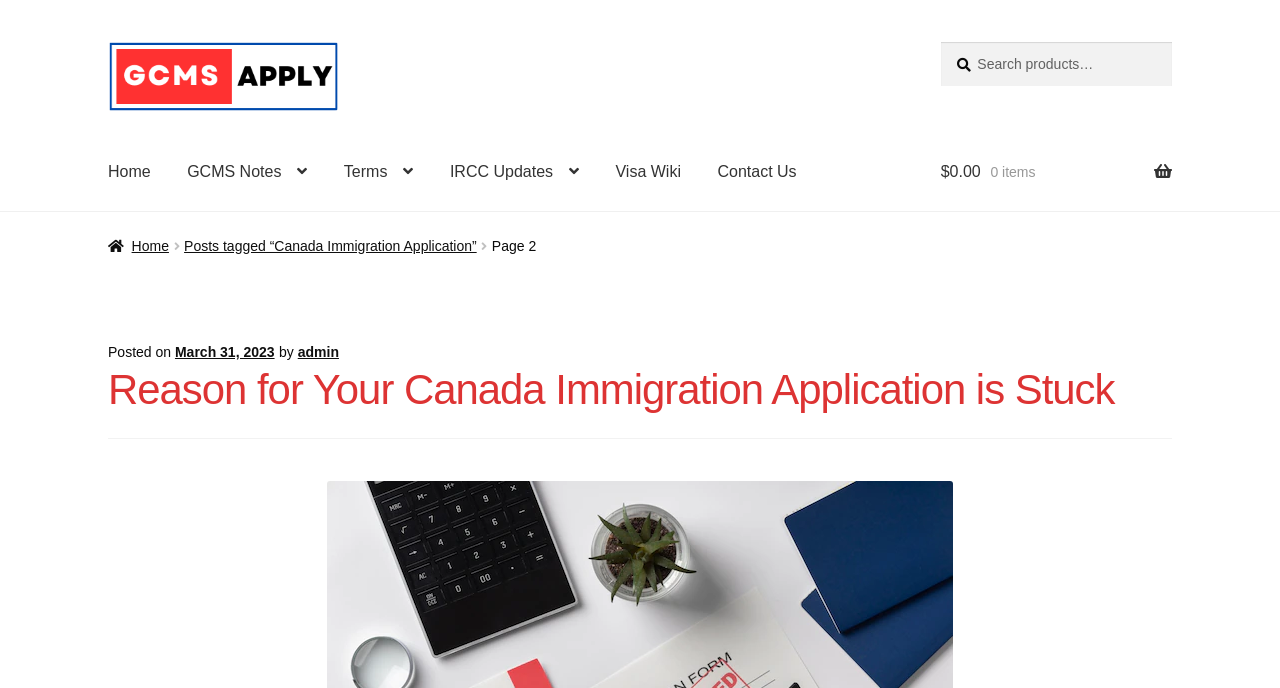What is the purpose of the search box?
Using the image as a reference, answer the question with a short word or phrase.

Search for GCMS notes